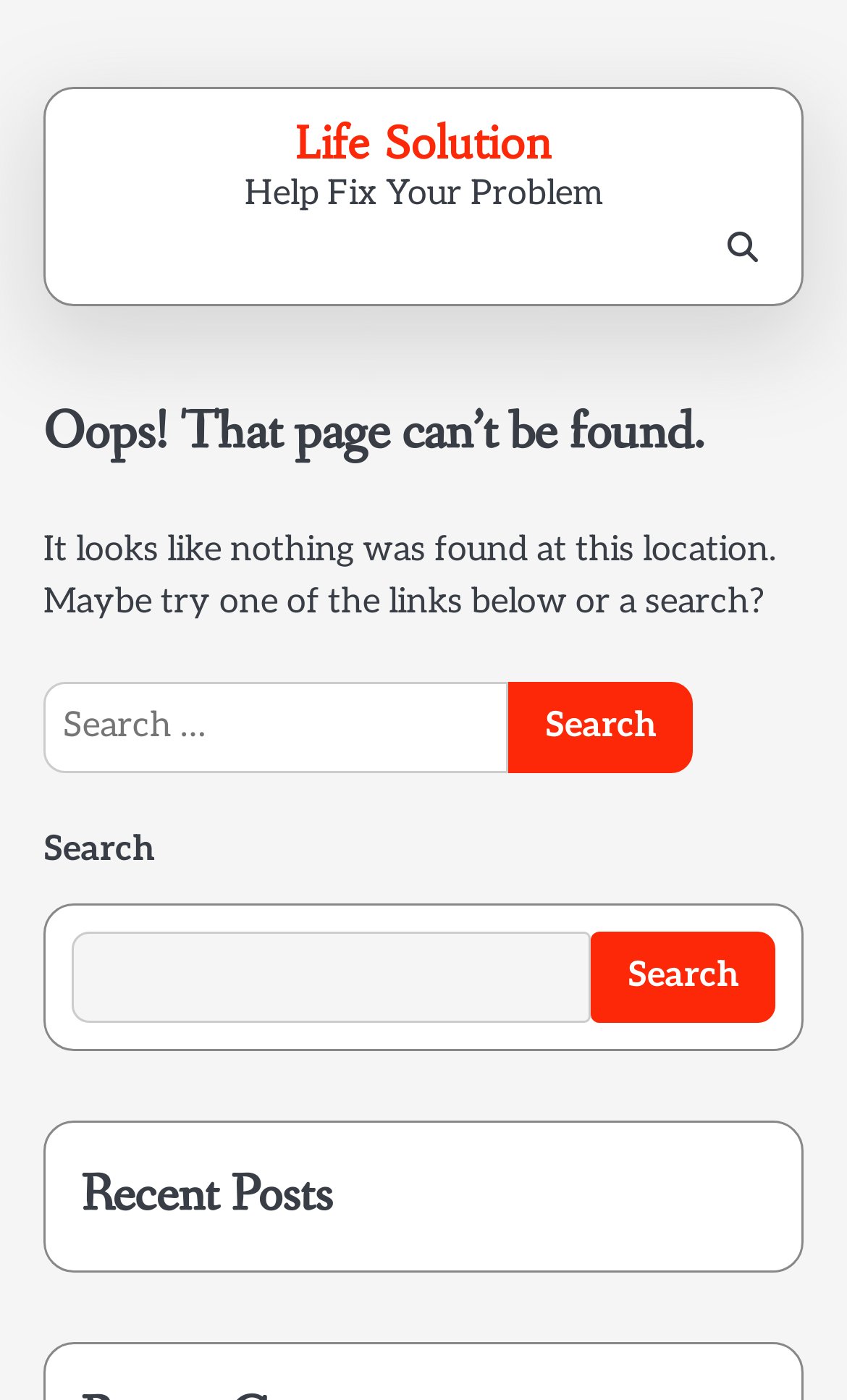What is the purpose of the page?
Please provide a single word or phrase based on the screenshot.

Help fix problems